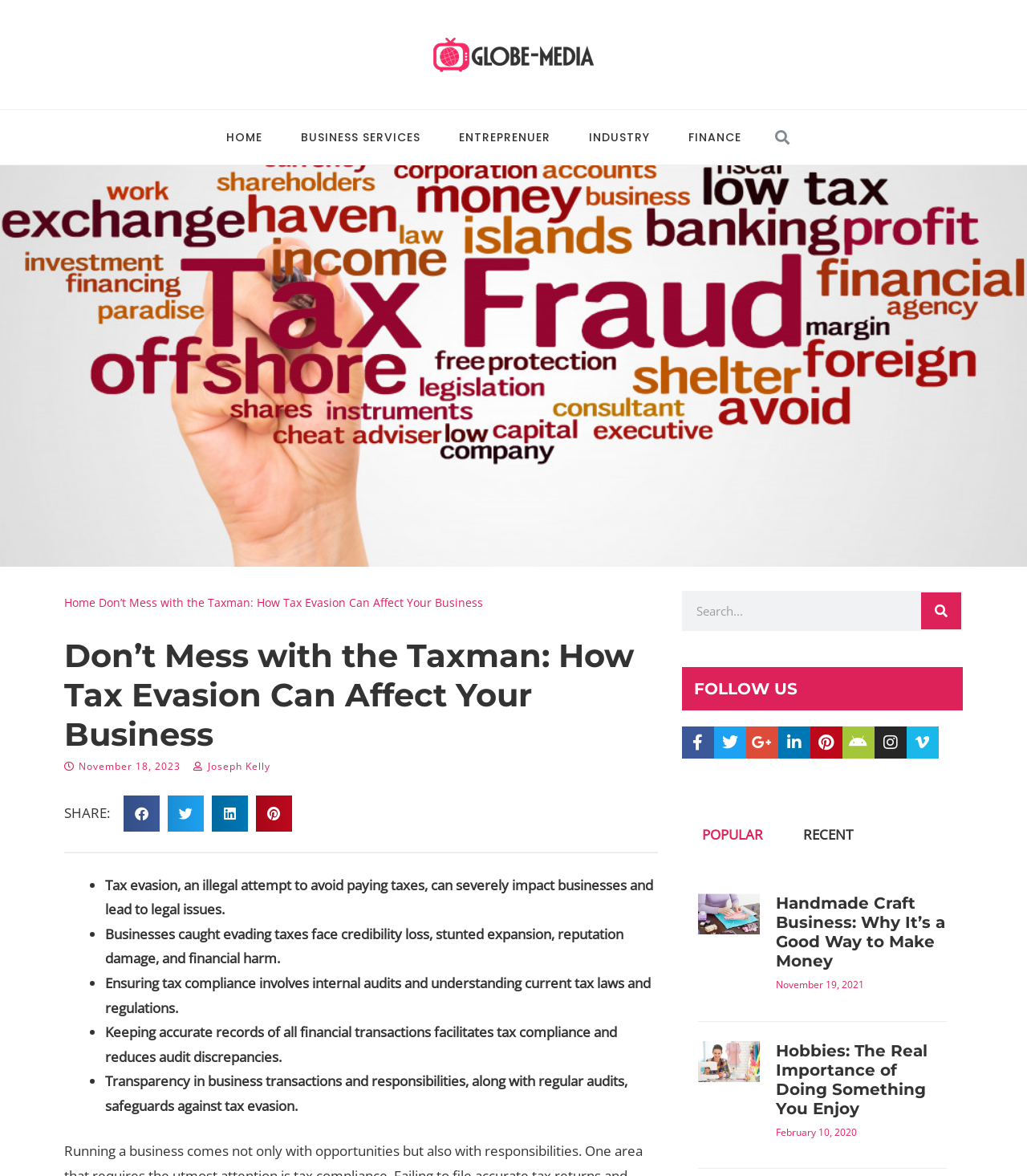Who is the author of the article?
Please respond to the question thoroughly and include all relevant details.

I found the author's name by looking at the link element with the text 'Joseph Kelly' which is located below the title of the article.